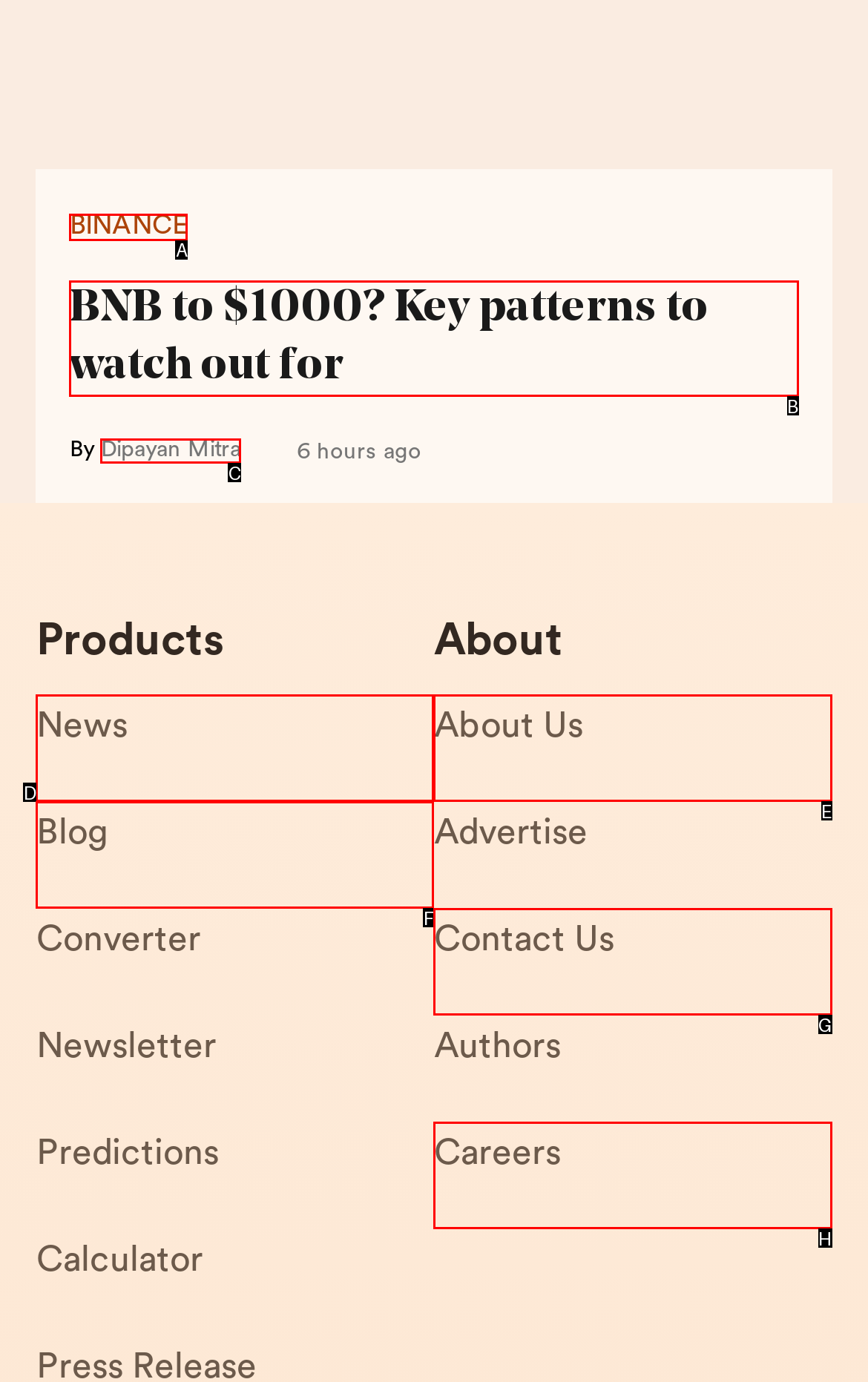Tell me the correct option to click for this task: Visit the BINANCE website
Write down the option's letter from the given choices.

A